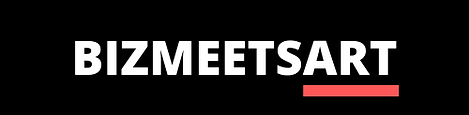Use the details in the image to answer the question thoroughly: 
What is the main goal of the 'BIZMEETSART' initiative?

The caption explains that the initiative aims to bridge the worlds of business and art, promoting synergy and networking opportunities among diverse professionals, which suggests that the main goal is to bring together these two seemingly disparate fields.